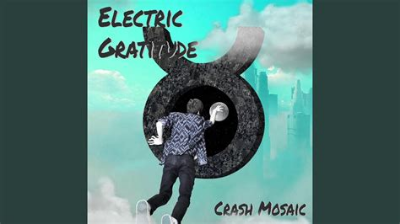What is the symbolic meaning of the bull icon?
By examining the image, provide a one-word or phrase answer.

Strength and determination